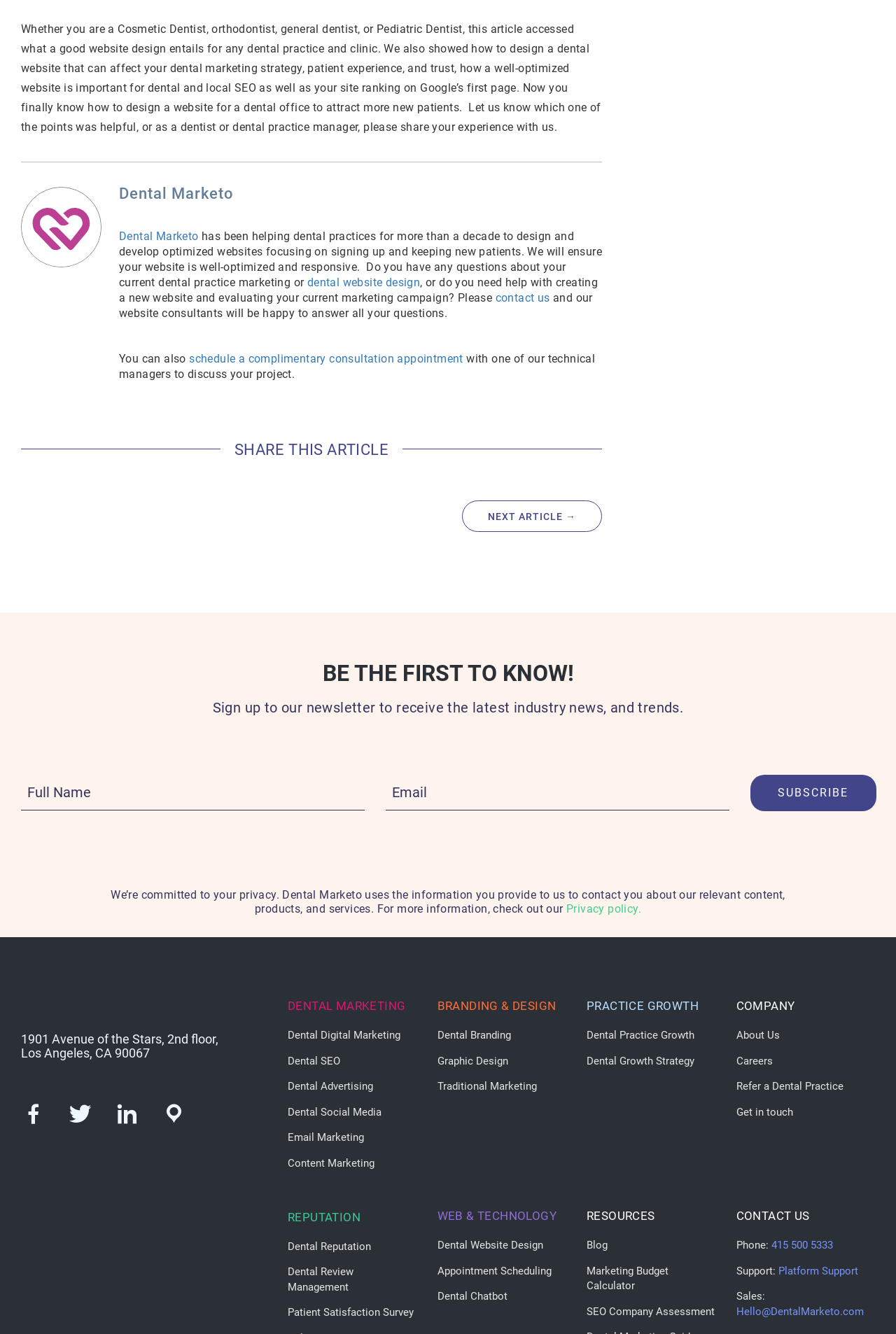Reply to the question with a brief word or phrase: What is the company name mentioned on the webpage?

Dental Marketo